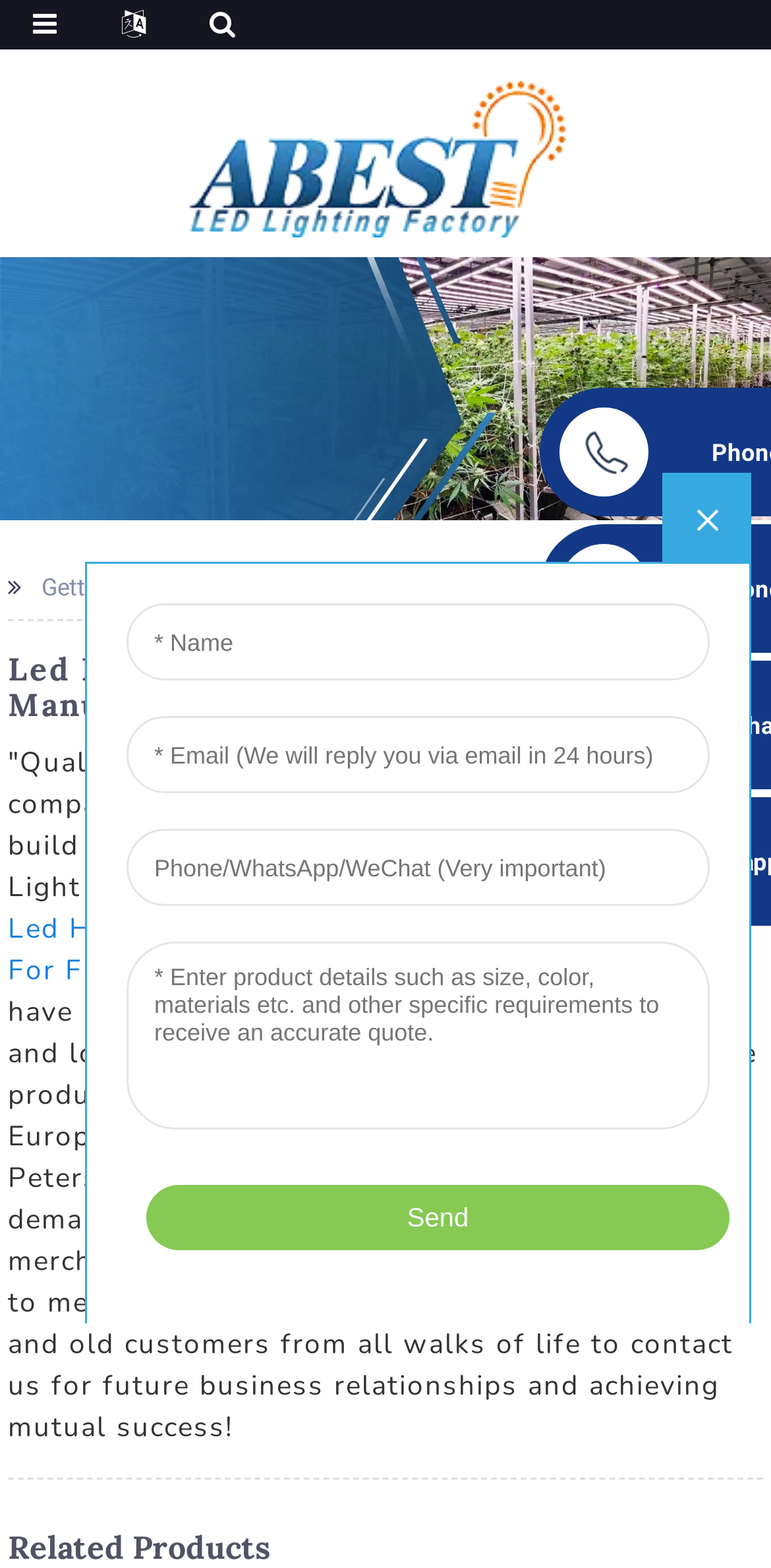Please find the bounding box coordinates of the element's region to be clicked to carry out this instruction: "View the details of Led Light Price".

[0.356, 0.366, 0.559, 0.384]